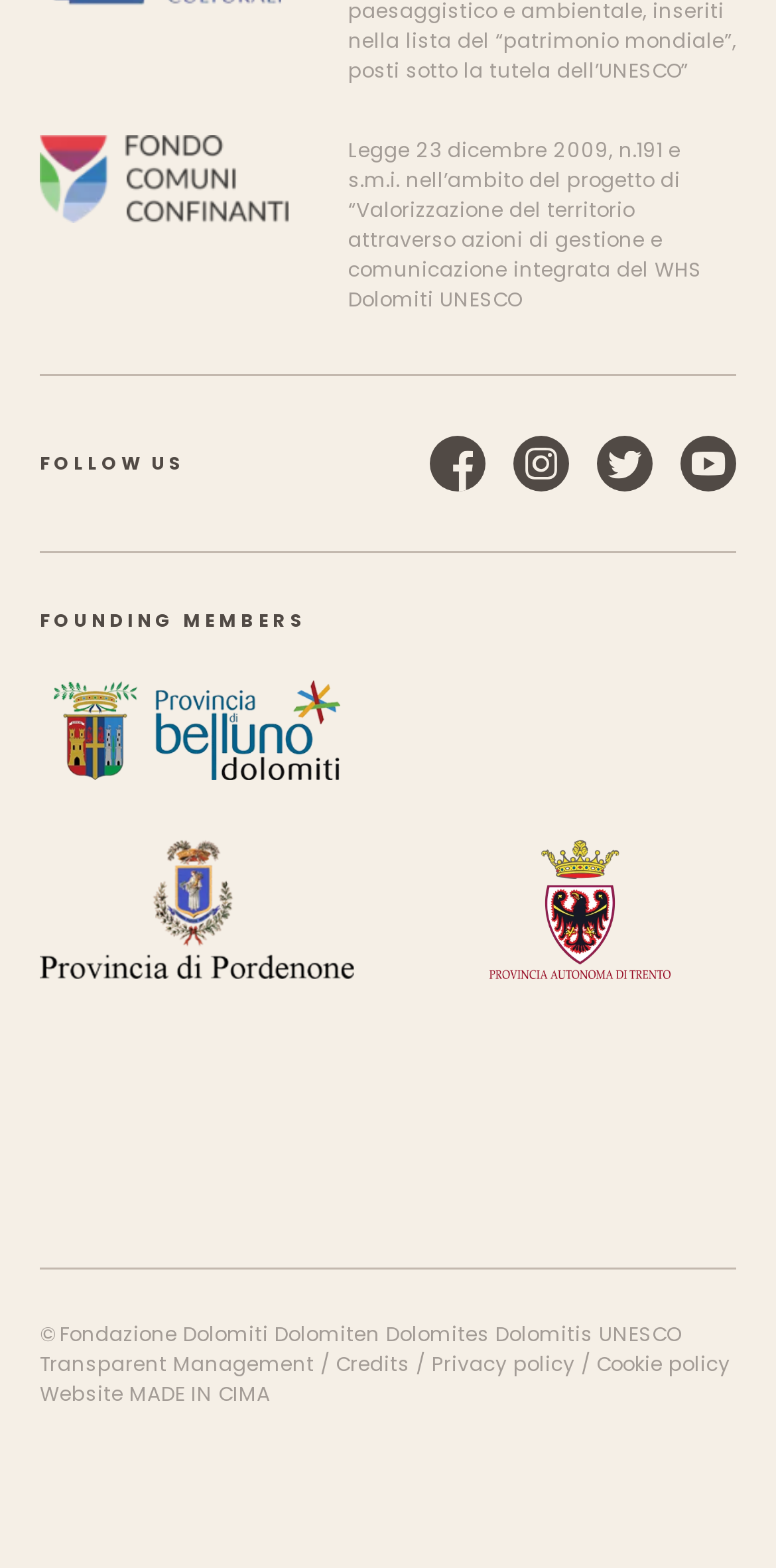What is the name of the website development company?
Look at the image and respond with a single word or a short phrase.

MADE IN CIMA